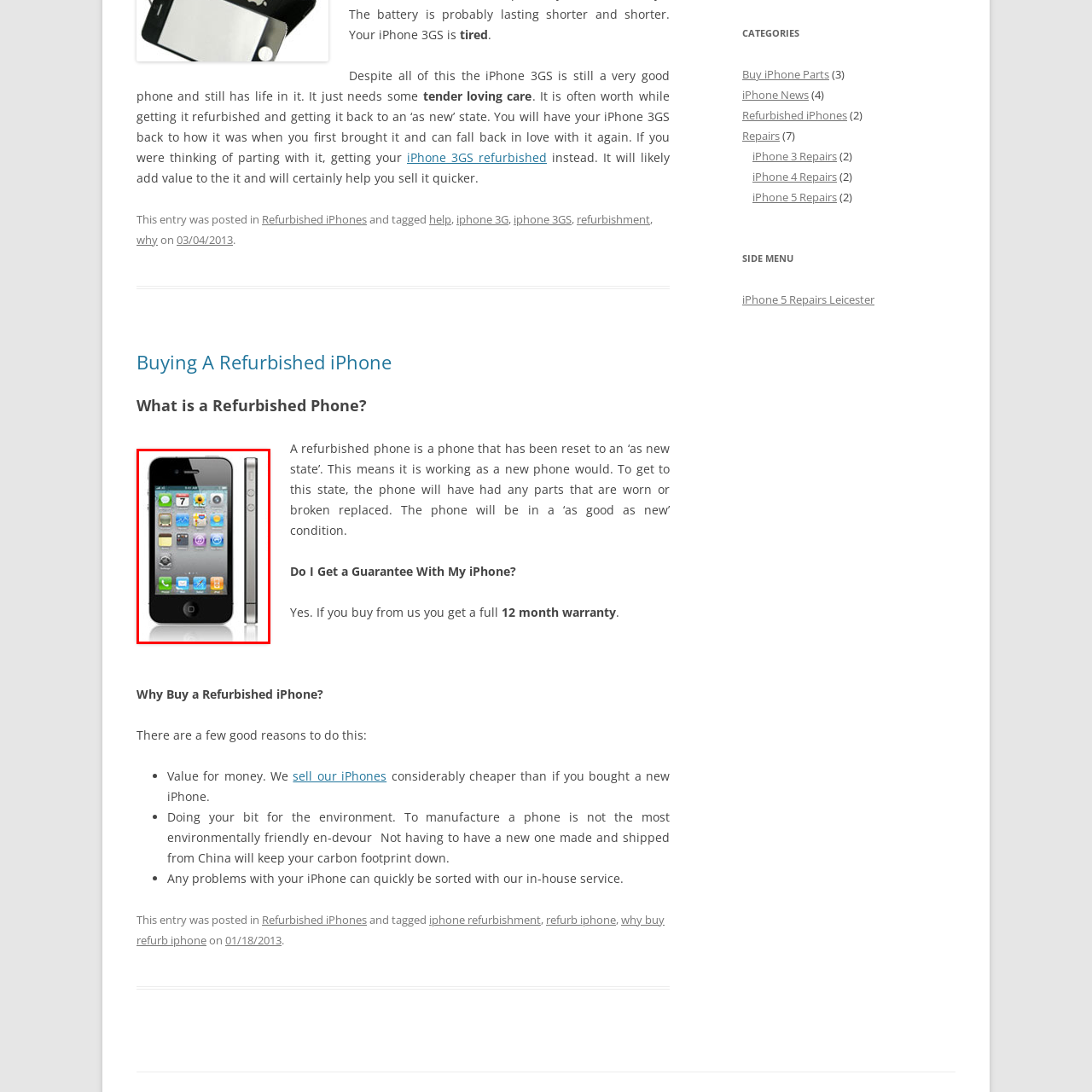Refer to the section enclosed in the red box, What is displayed on the iPhone's home screen? Please answer briefly with a single word or phrase.

Colorful app icons